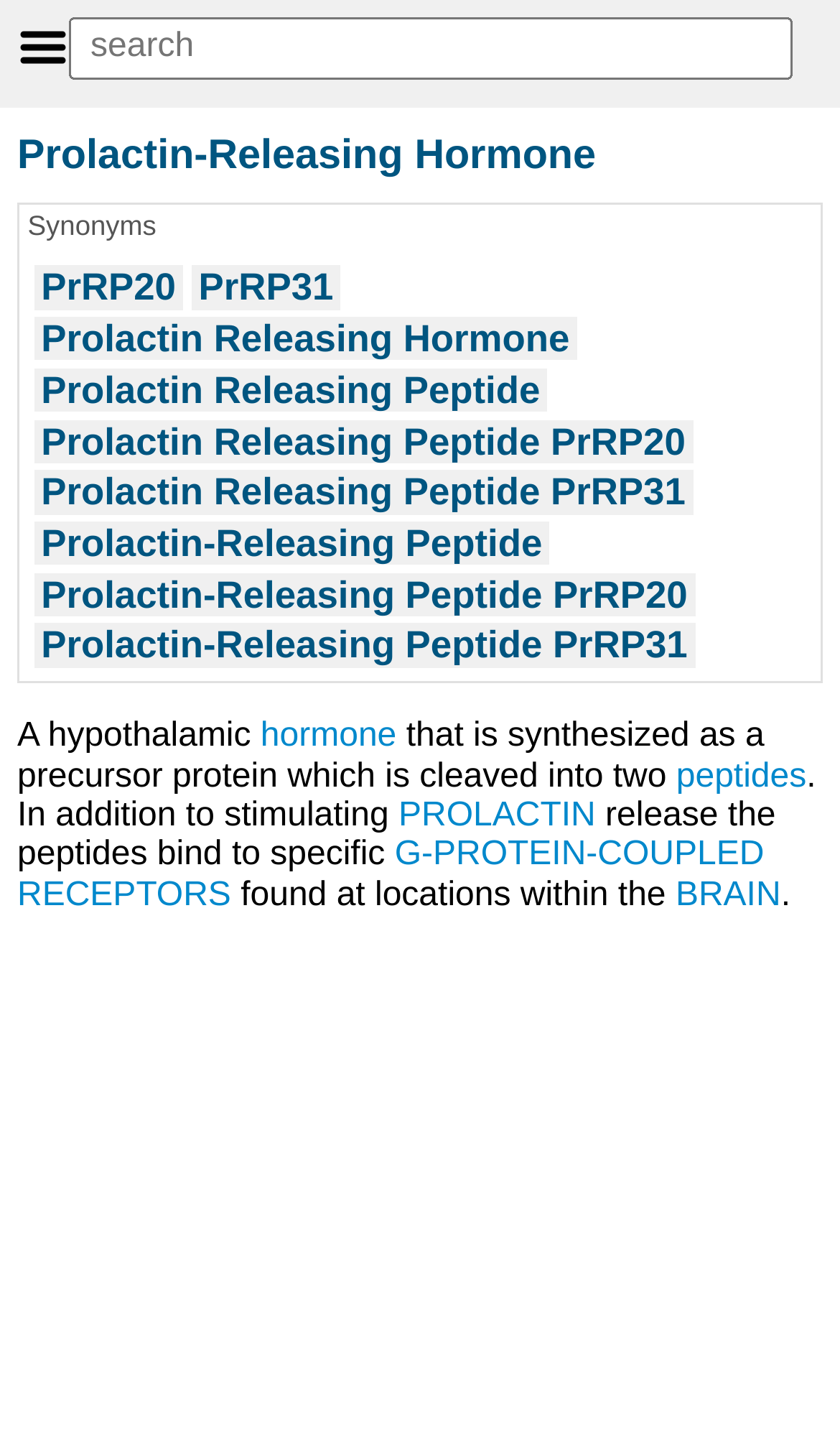Please provide a one-word or short phrase answer to the question:
What is the relationship between Prolactin-Releasing Hormone and prolactin?

Stimulates release